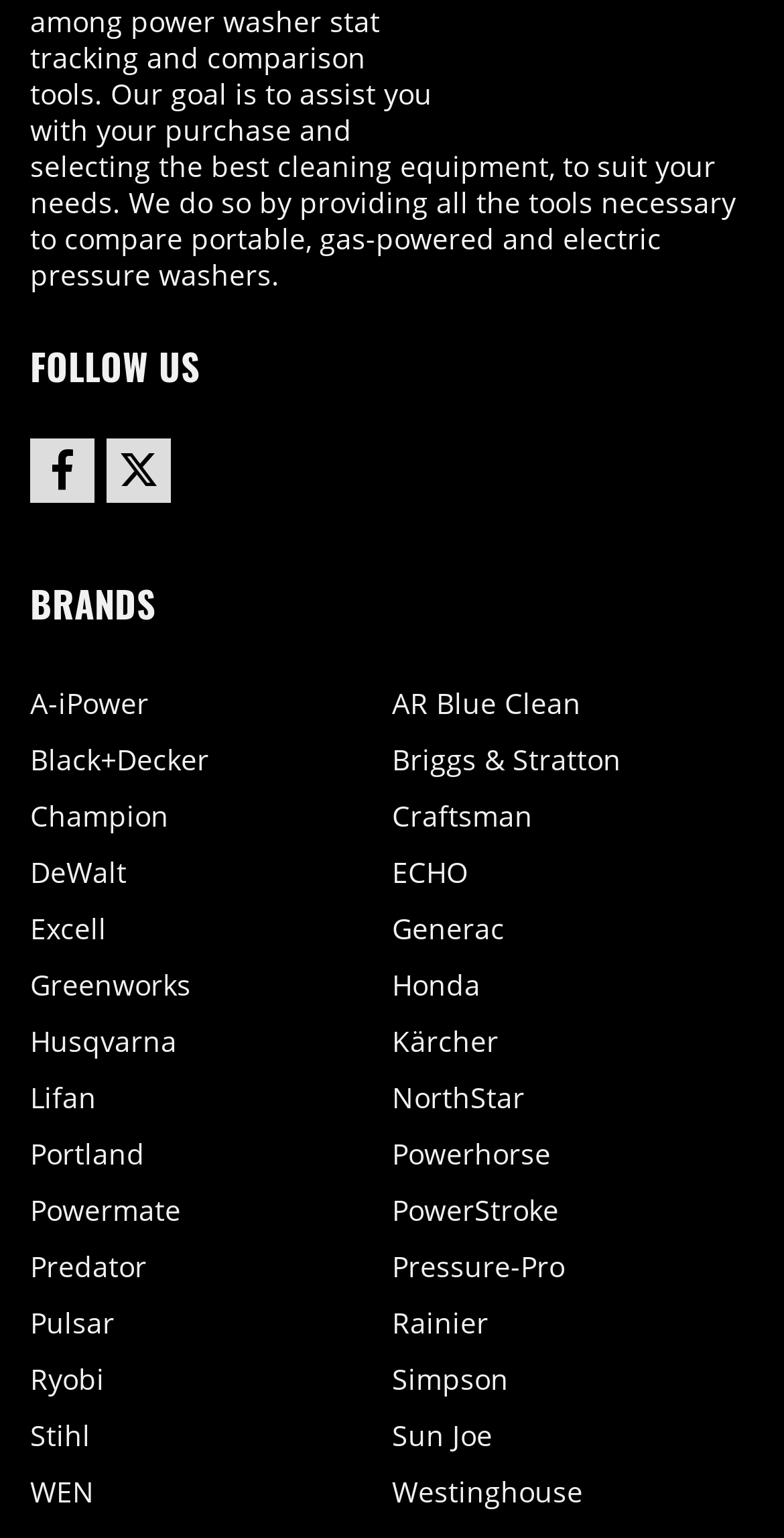Answer the question with a brief word or phrase:
Is Facebook a brand listed on this webpage?

No